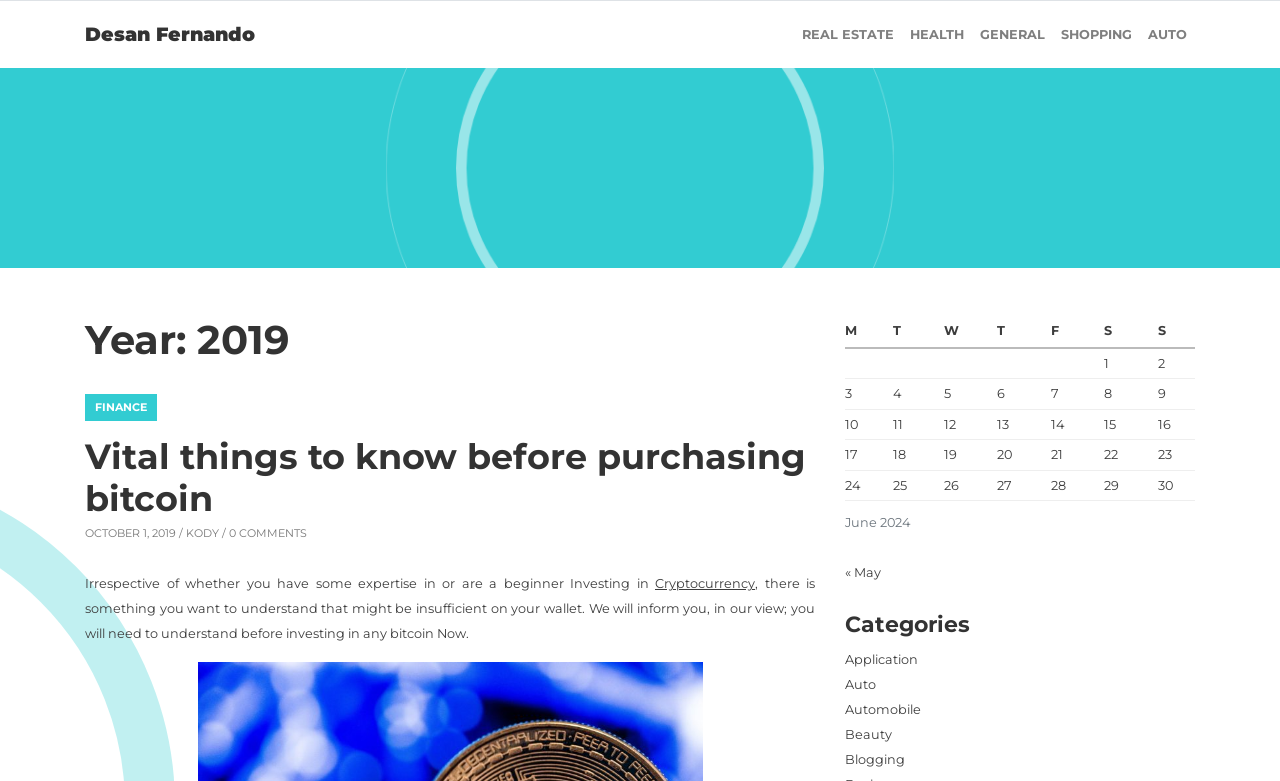Based on the image, provide a detailed response to the question:
What is the year displayed on the webpage?

The year '2019' is displayed on the webpage as a heading, indicating that the content on the webpage is related to the year 2019.